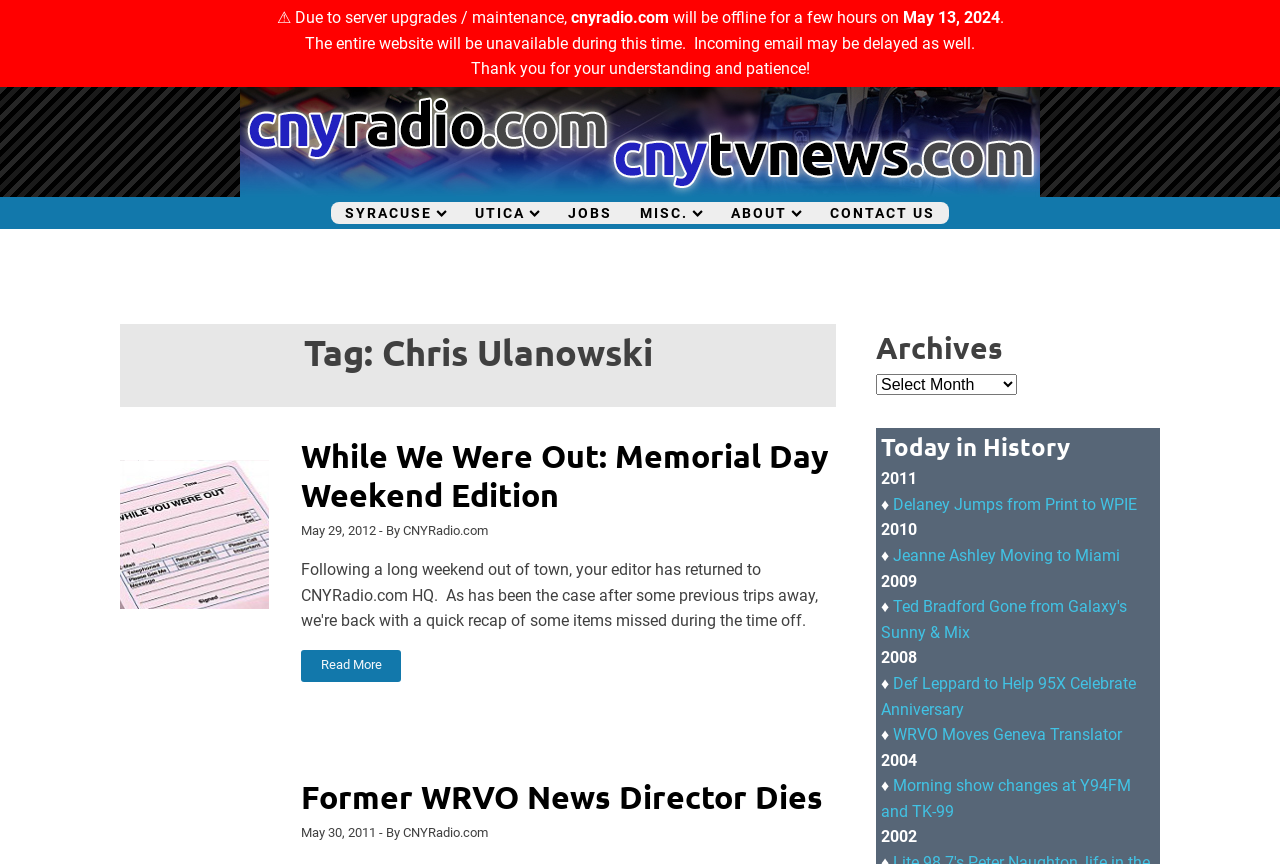How many years are listed in the 'Today in History' section?
Using the information from the image, give a concise answer in one word or a short phrase.

7